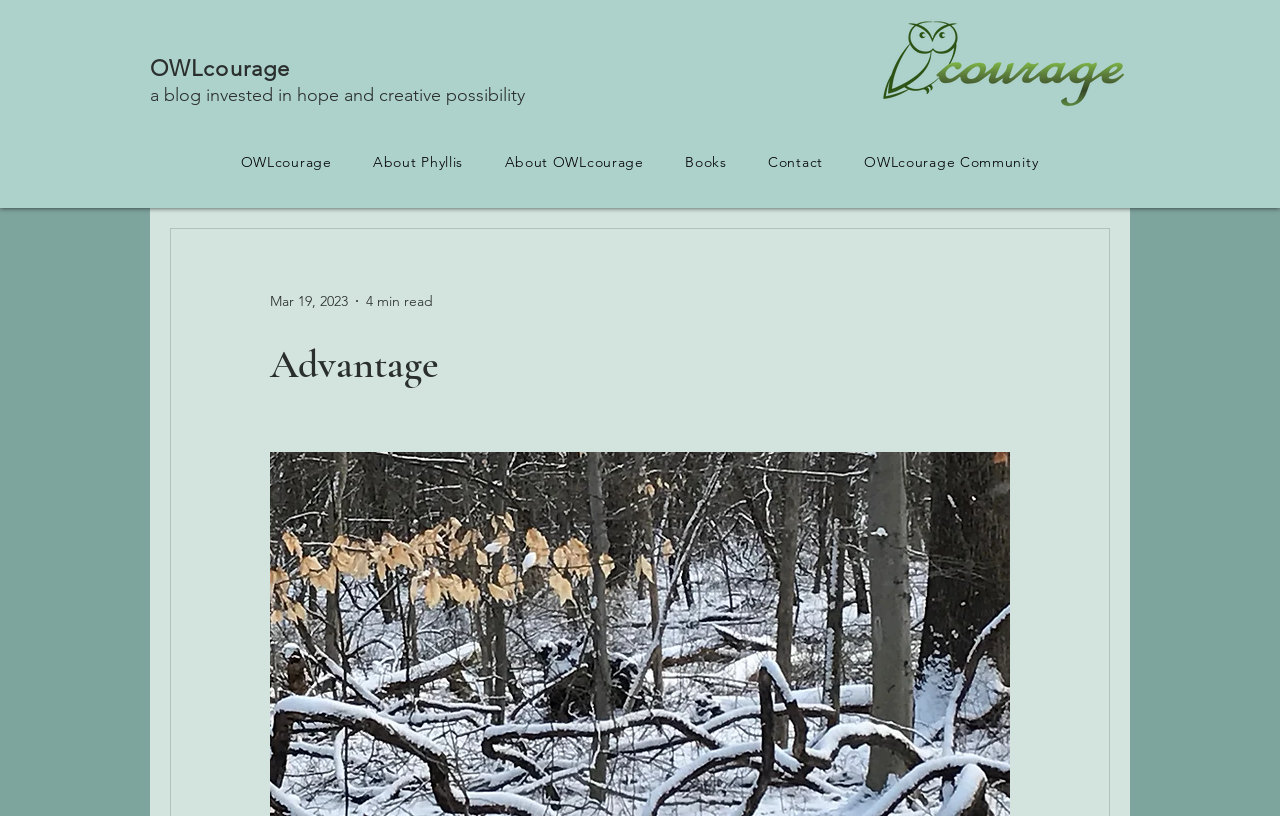Using the element description: "OWLcourage", determine the bounding box coordinates for the specified UI element. The coordinates should be four float numbers between 0 and 1, [left, top, right, bottom].

[0.175, 0.174, 0.272, 0.223]